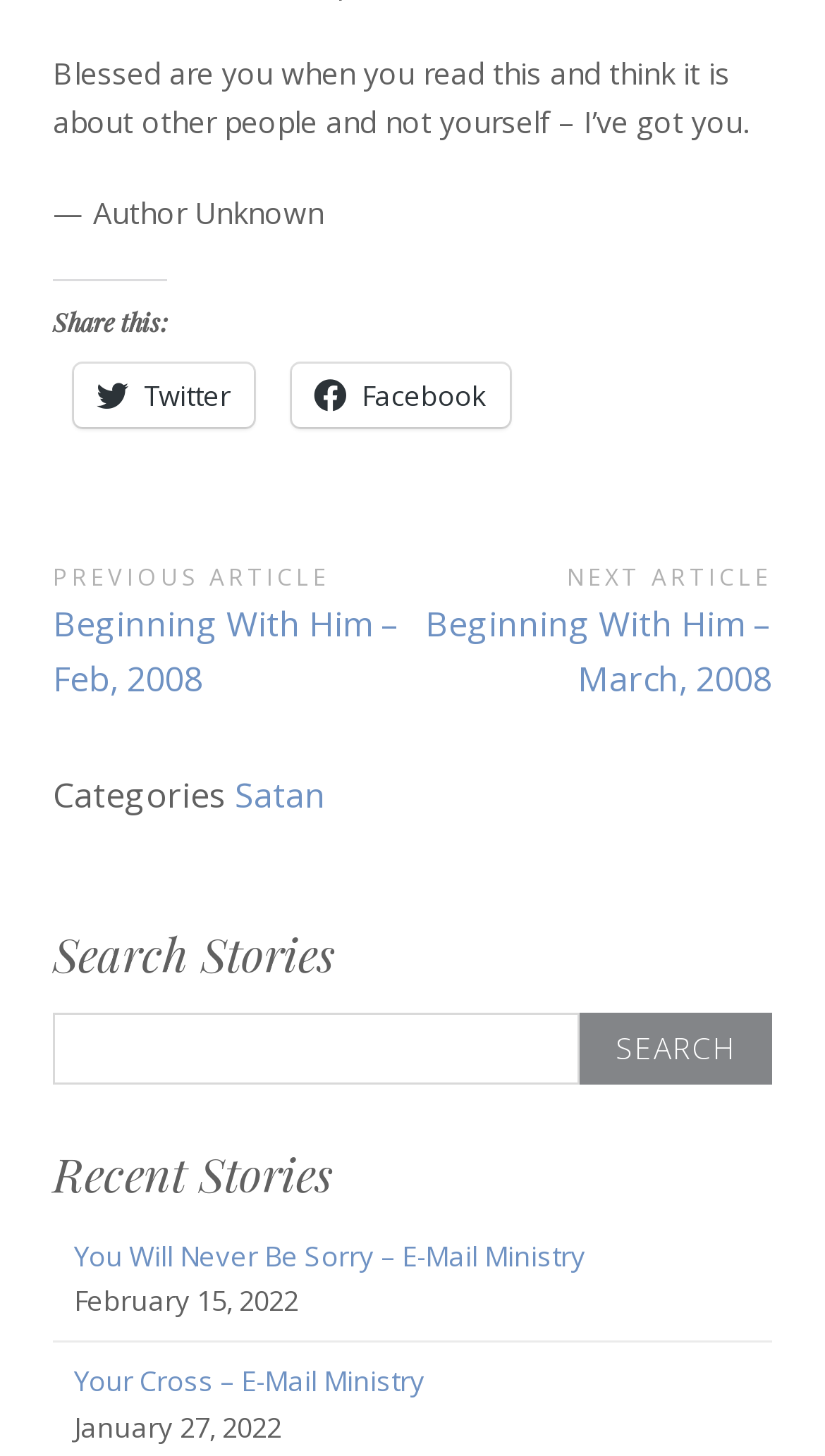Could you highlight the region that needs to be clicked to execute the instruction: "Email to a friend"?

None